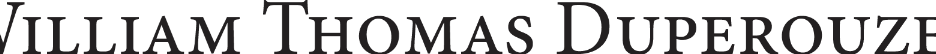Provide a comprehensive description of the image.

The image features the name "William Thomas Duperouzel," displayed prominently in an elegant, serif font. Positioned near the top of a webpage dedicated to information about Janet Millett, this text serves as a focal point, suggesting a connection to the subject. William Thomas Duperouzel is likely a key figure related to the content, potentially serving as an author or contributor to the historical narratives surrounding Janet Millett, who is recognized for her contributions to Australian heritage. The design and placement of the text indicate its significance in the overall context of the webpage, emphasizing the connection between these historical figures.